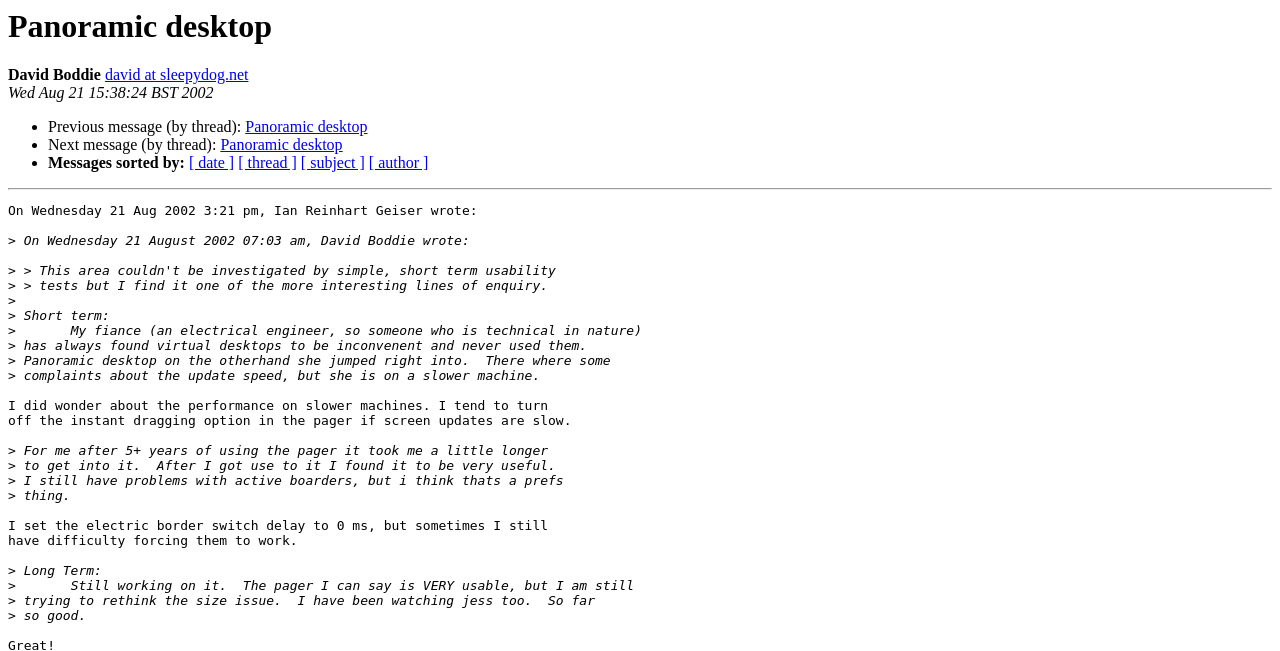Answer the question briefly using a single word or phrase: 
How many links are there in the webpage?

7